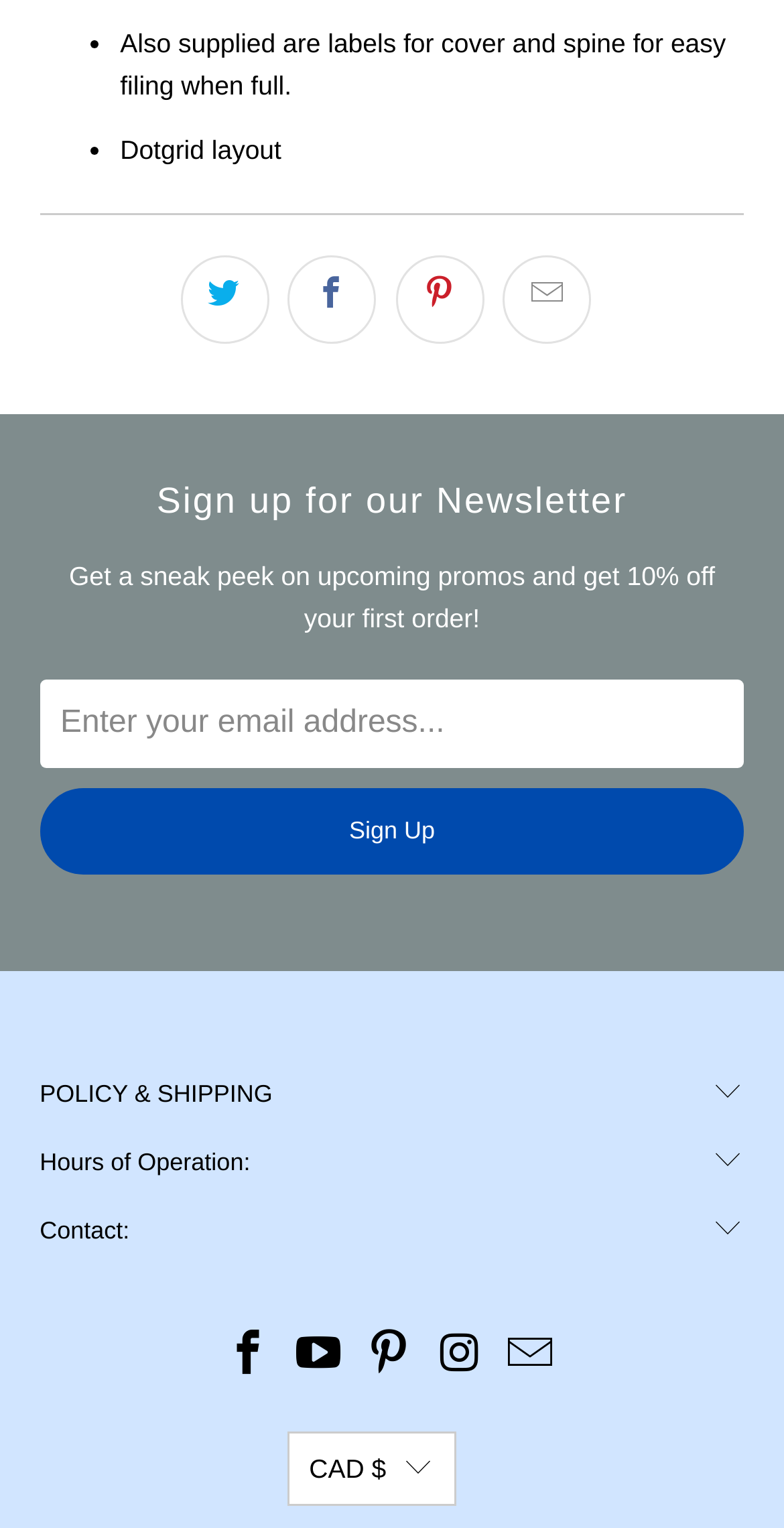Using the details from the image, please elaborate on the following question: What is the currency of the product?

The currency of the product is CAD, as indicated by the button element with the text 'CAD' and the currency symbol.